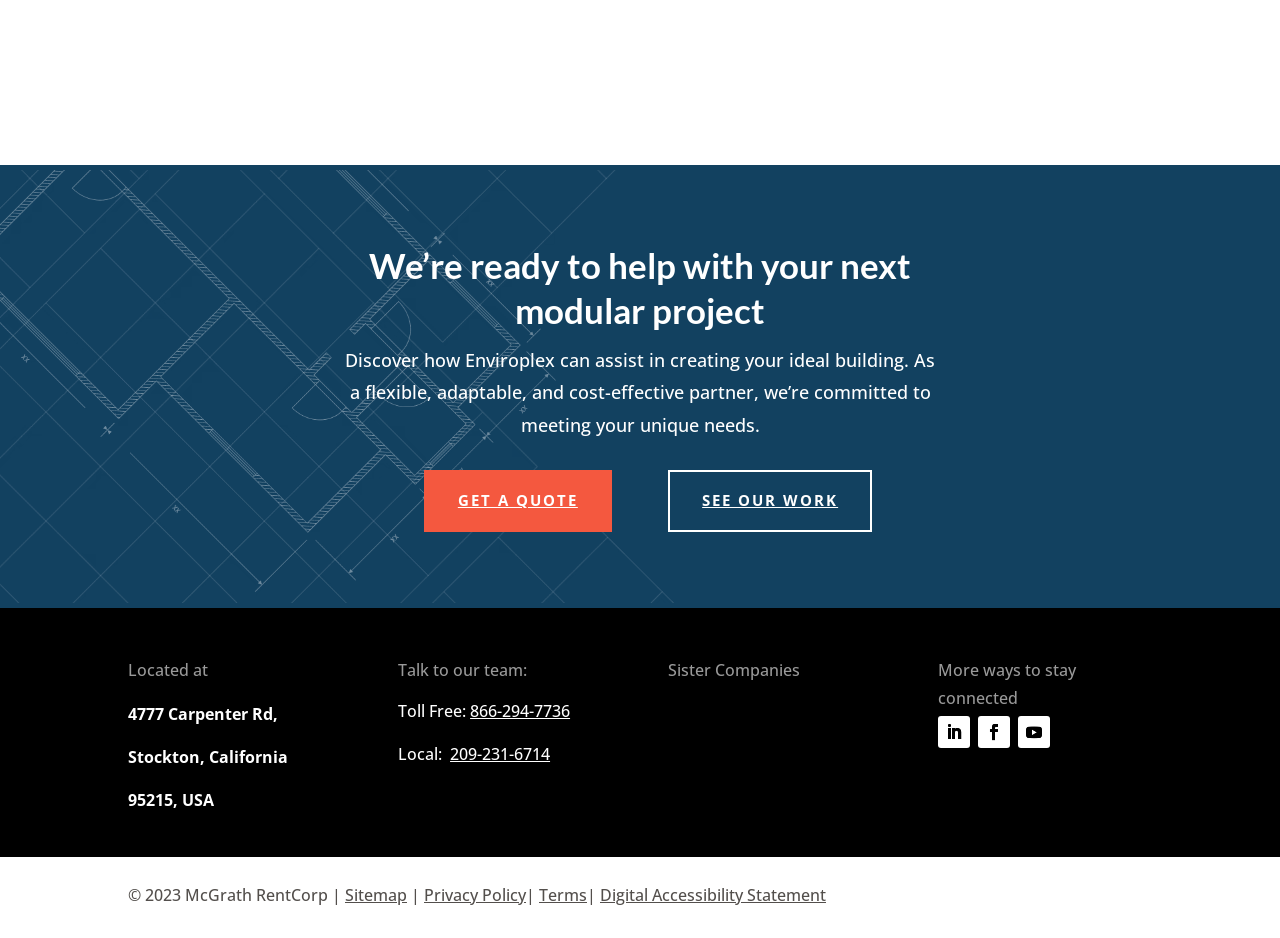Locate the coordinates of the bounding box for the clickable region that fulfills this instruction: "View Sitemap".

[0.27, 0.943, 0.318, 0.966]